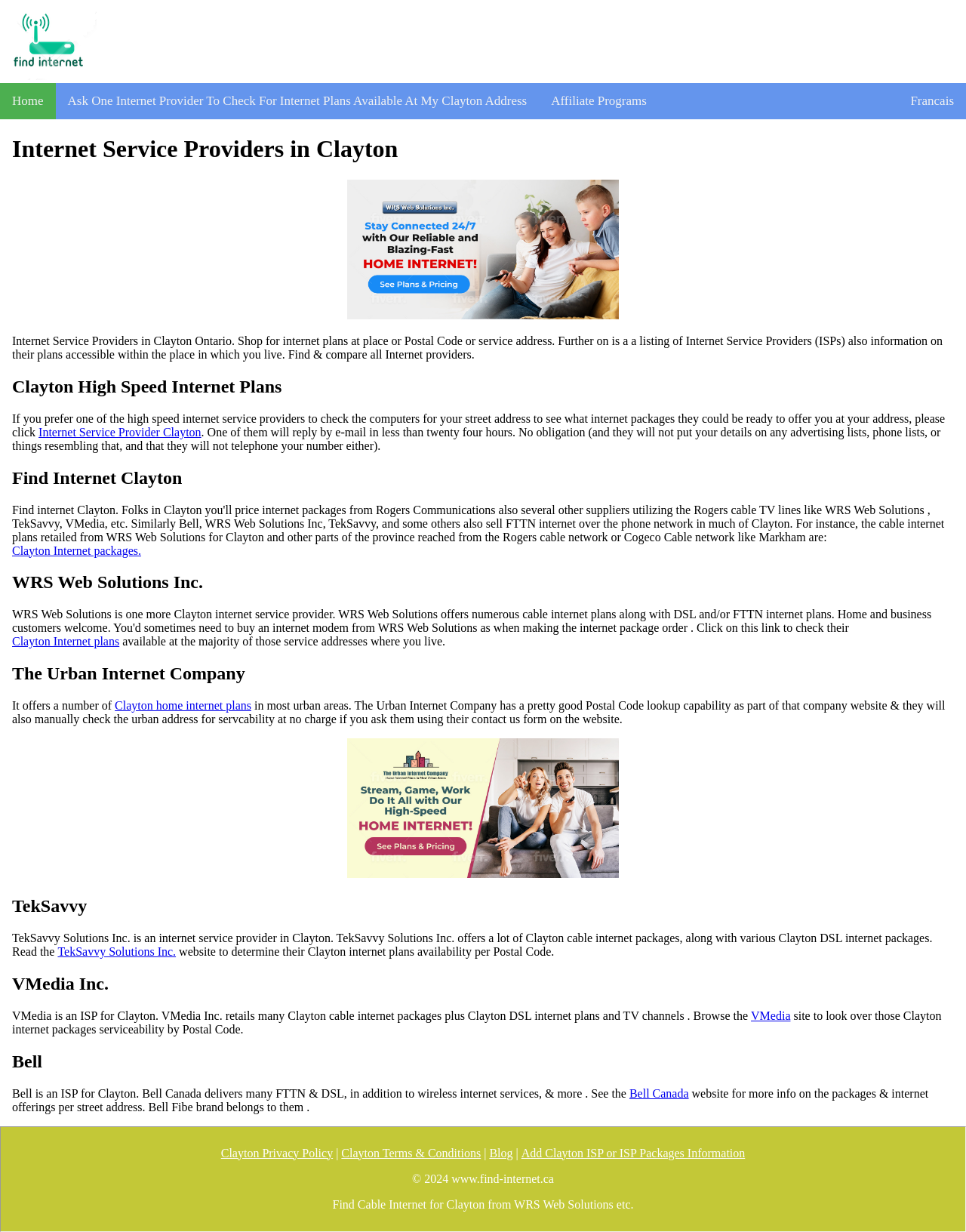Please specify the bounding box coordinates in the format (top-left x, top-left y, bottom-right x, bottom-right y), with all values as floating point numbers between 0 and 1. Identify the bounding box of the UI element described by: VMedia

[0.777, 0.819, 0.818, 0.83]